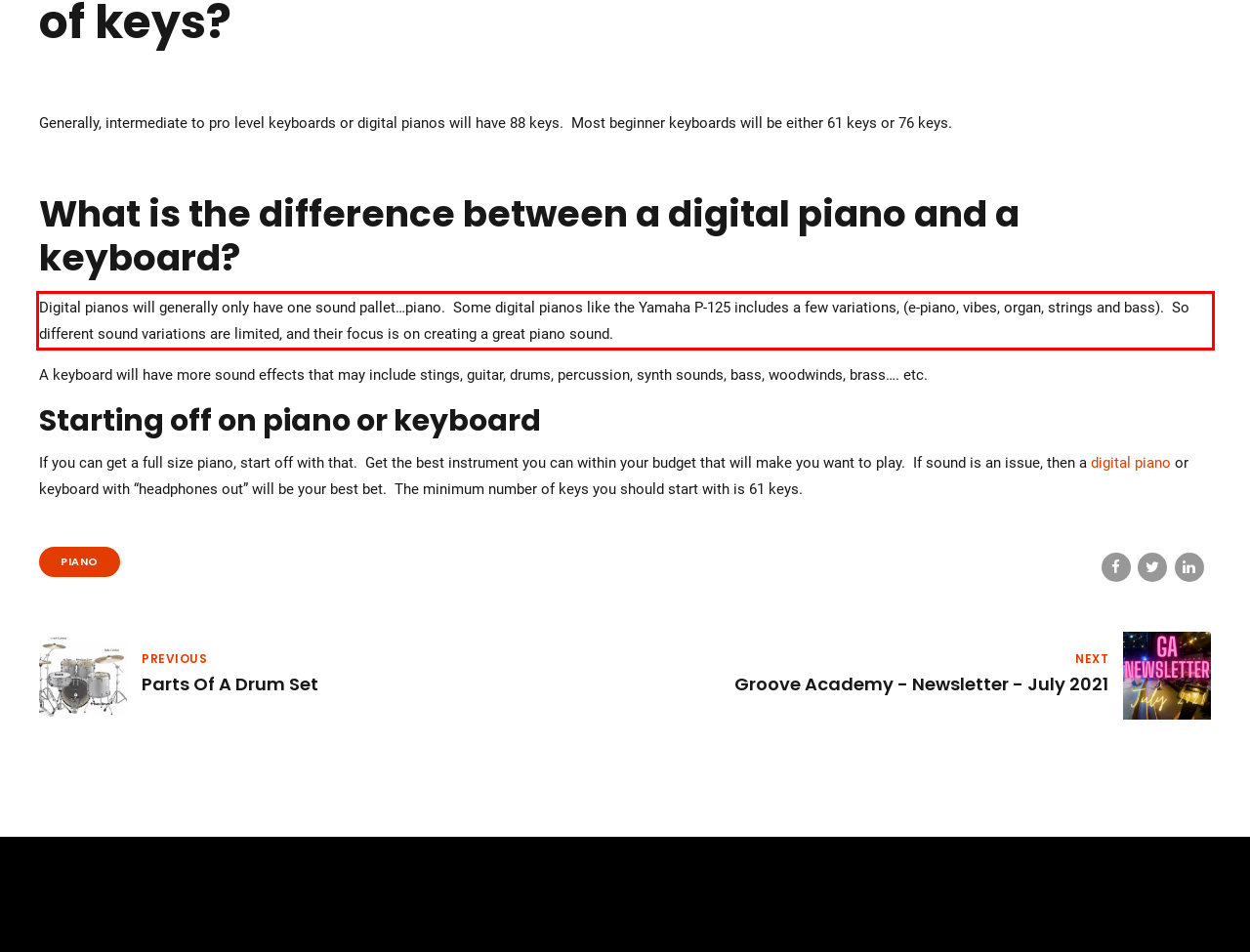Analyze the red bounding box in the provided webpage screenshot and generate the text content contained within.

Digital pianos will generally only have one sound pallet…piano. Some digital pianos like the Yamaha P-125 includes a few variations, (e-piano, vibes, organ, strings and bass). So different sound variations are limited, and their focus is on creating a great piano sound.